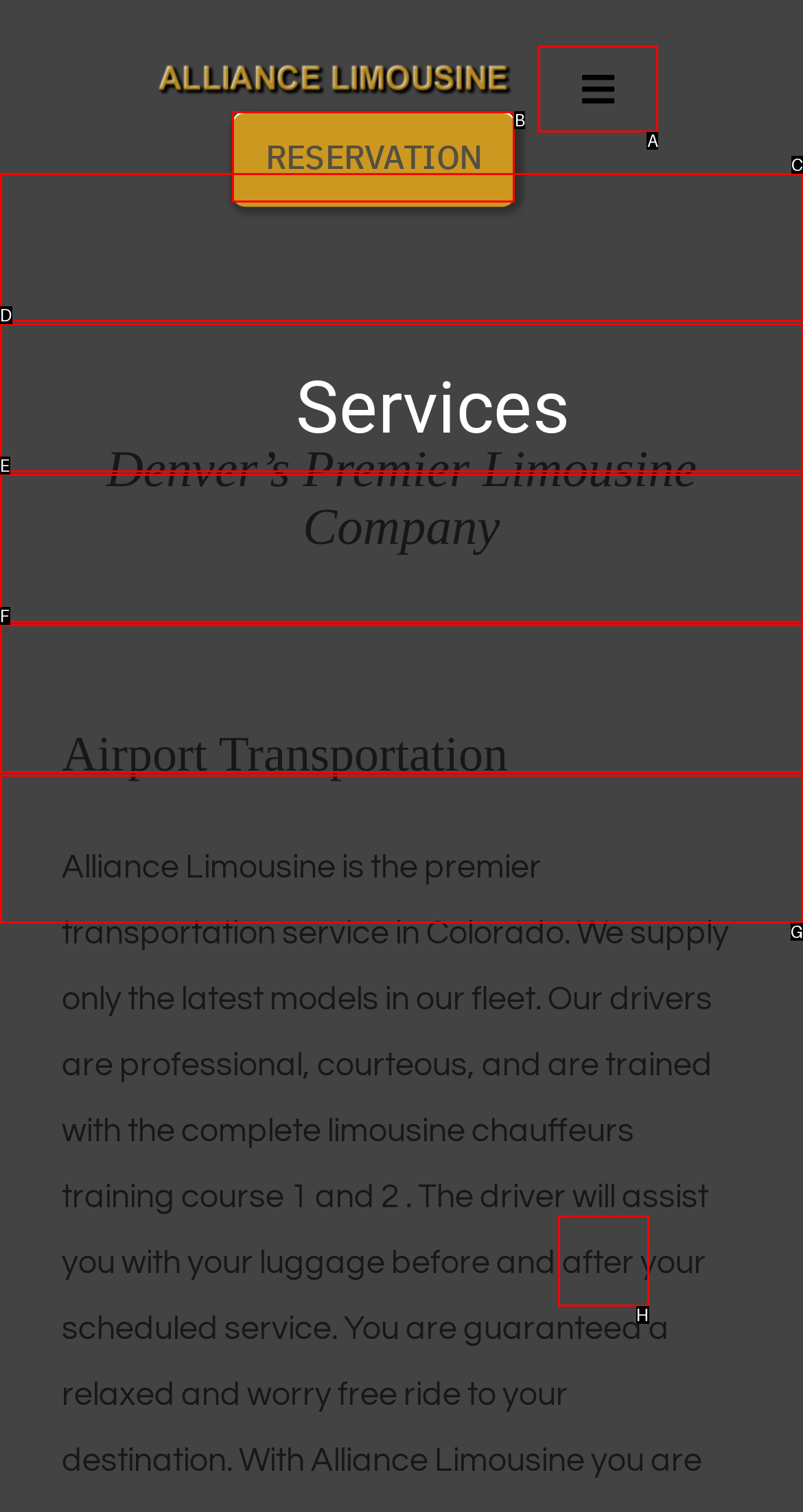Match the description: Go to Top to the appropriate HTML element. Respond with the letter of your selected option.

H